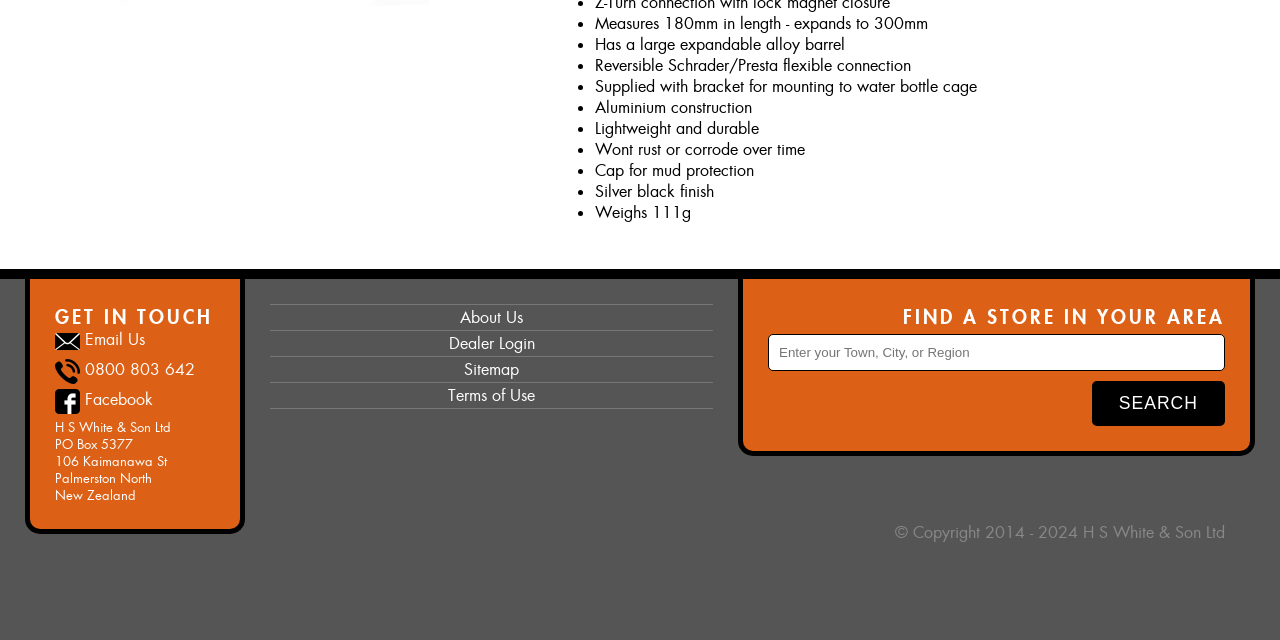Please find the bounding box for the UI component described as follows: "Facebook".

[0.043, 0.608, 0.12, 0.655]